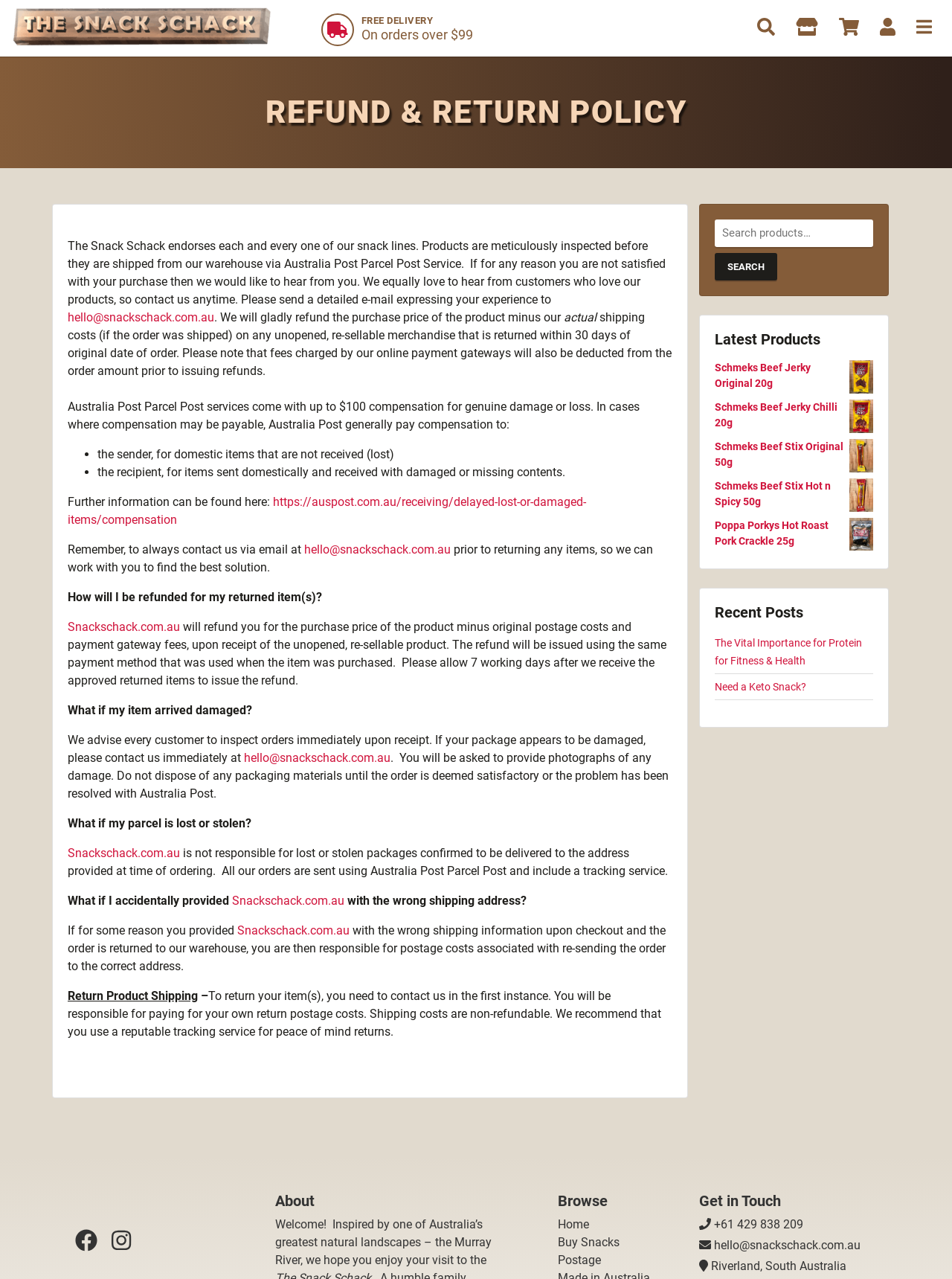Identify the bounding box coordinates of the region that should be clicked to execute the following instruction: "Click on the 'FREE DELIVERY' link".

[0.379, 0.012, 0.497, 0.021]